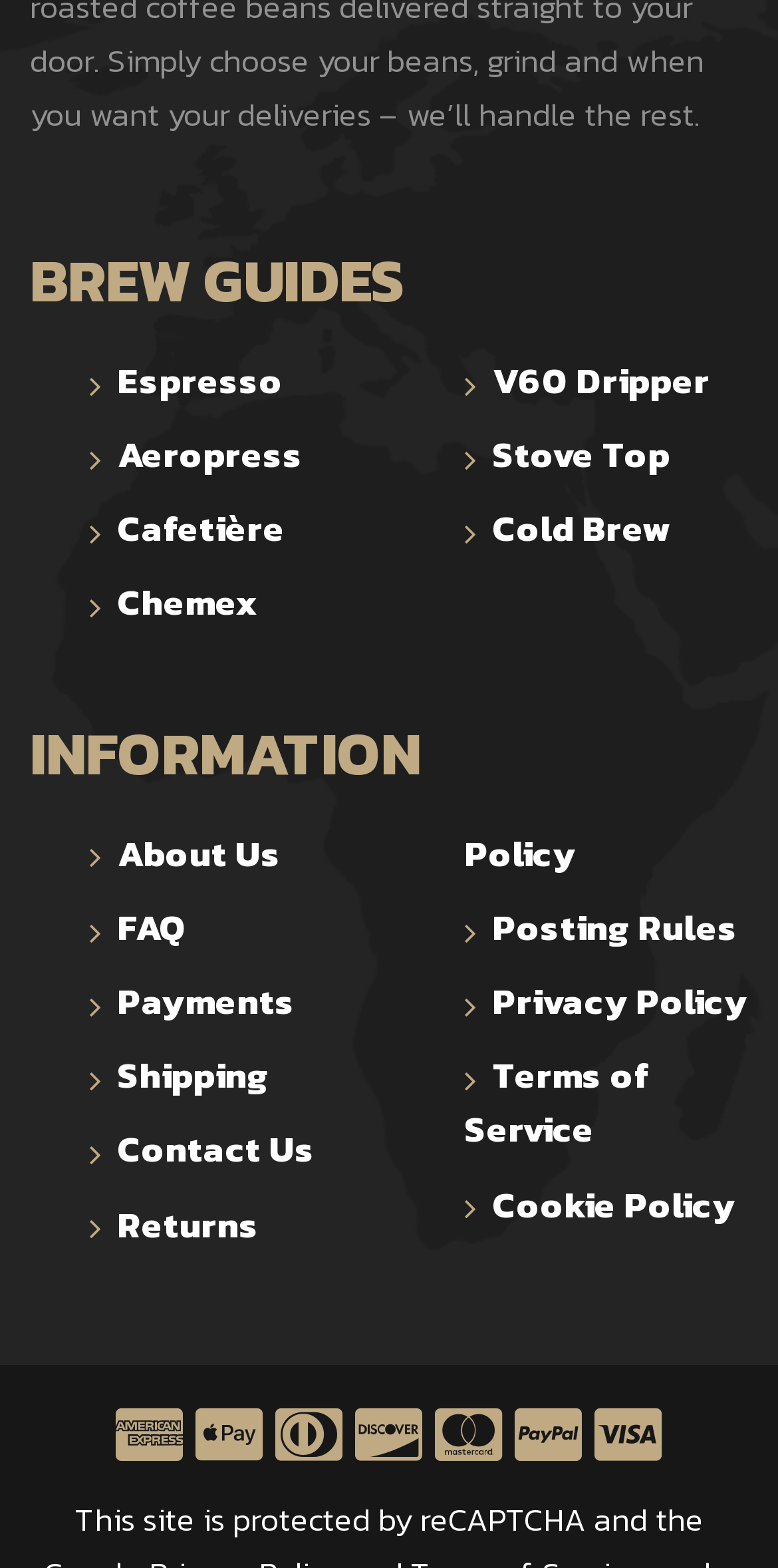What is the first brew guide?
Refer to the image and provide a concise answer in one word or phrase.

Espresso